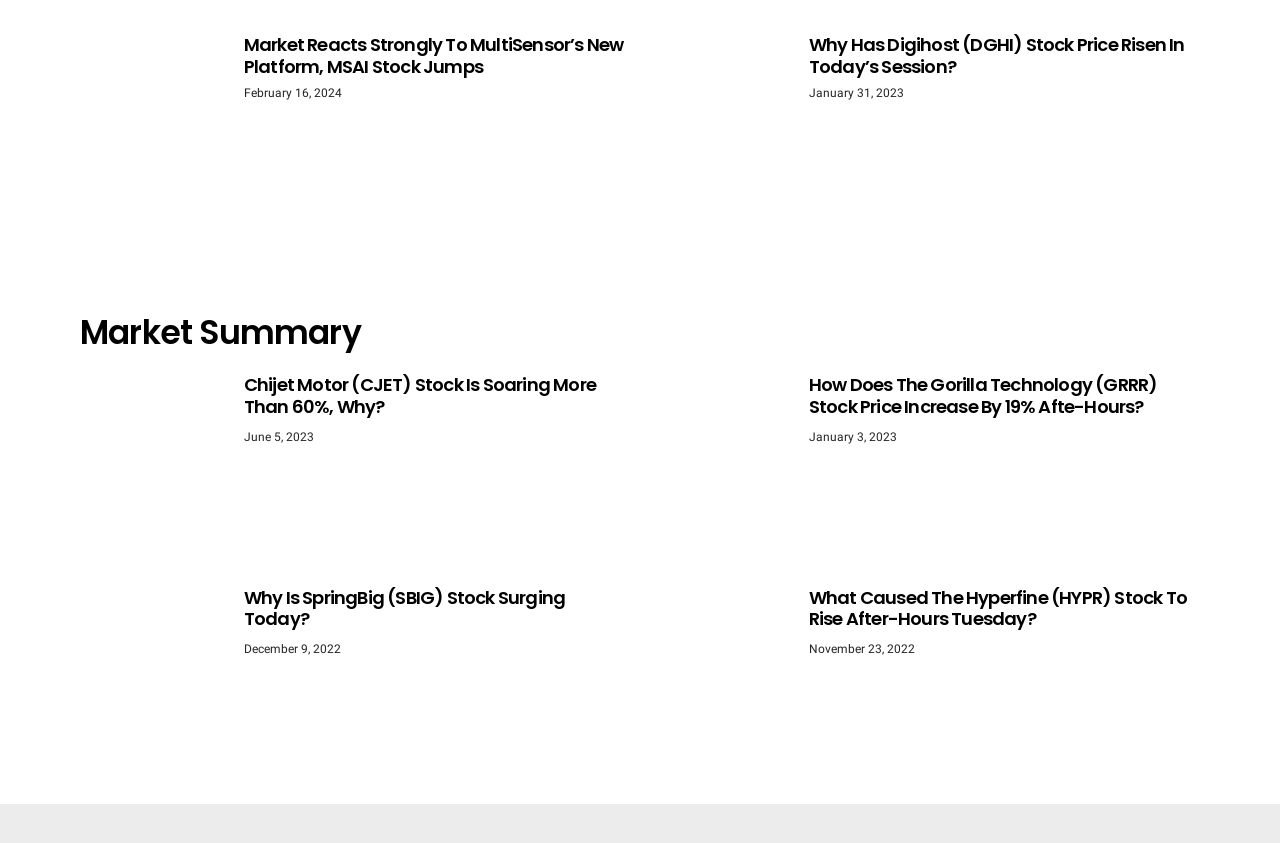What is the oldest article on the webpage?
Utilize the information in the image to give a detailed answer to the question.

After examining the dates associated with each article, I found that the oldest article is dated November 23, 2022, which is the date mentioned in the last article on the webpage.